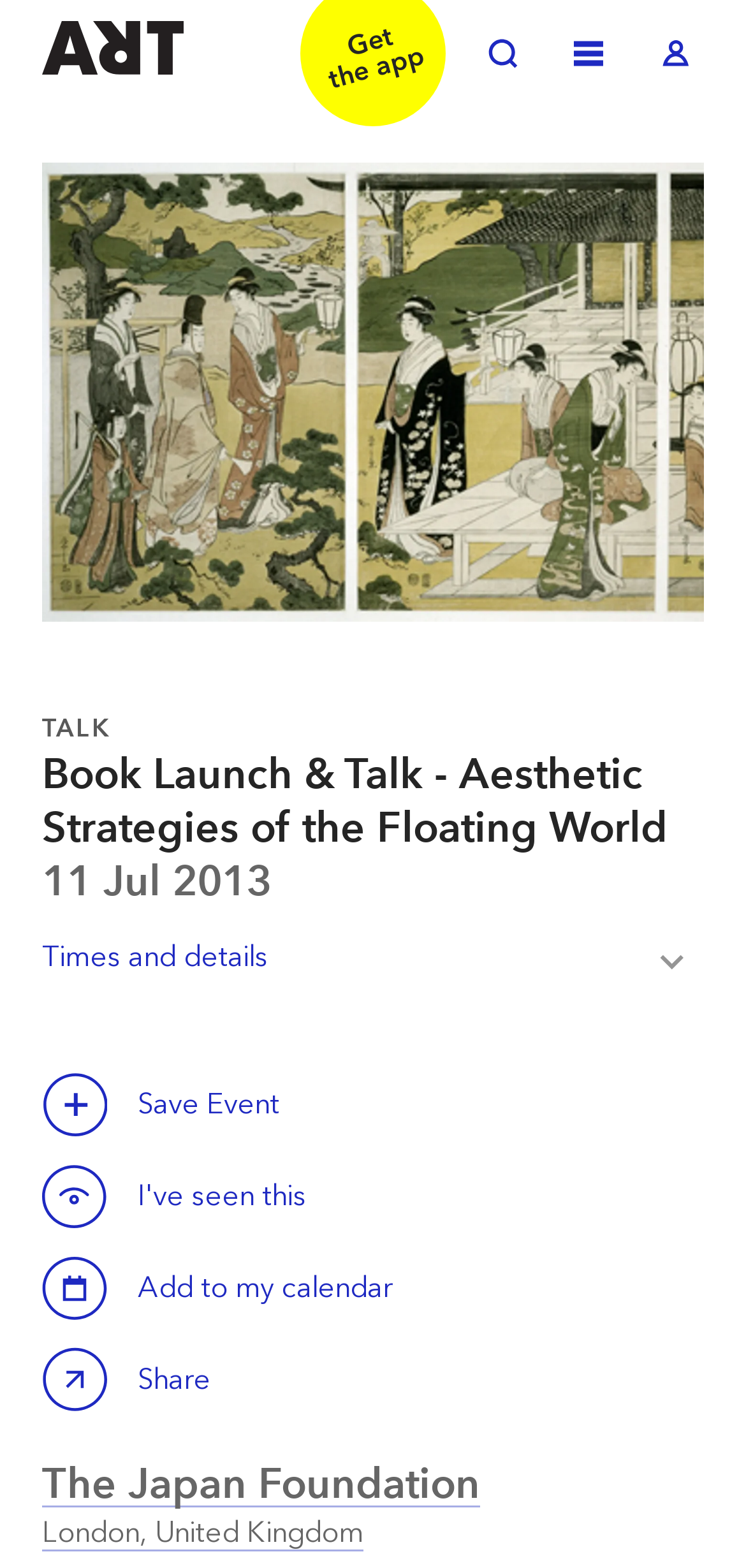What is the event type?
Relying on the image, give a concise answer in one word or a brief phrase.

Talk